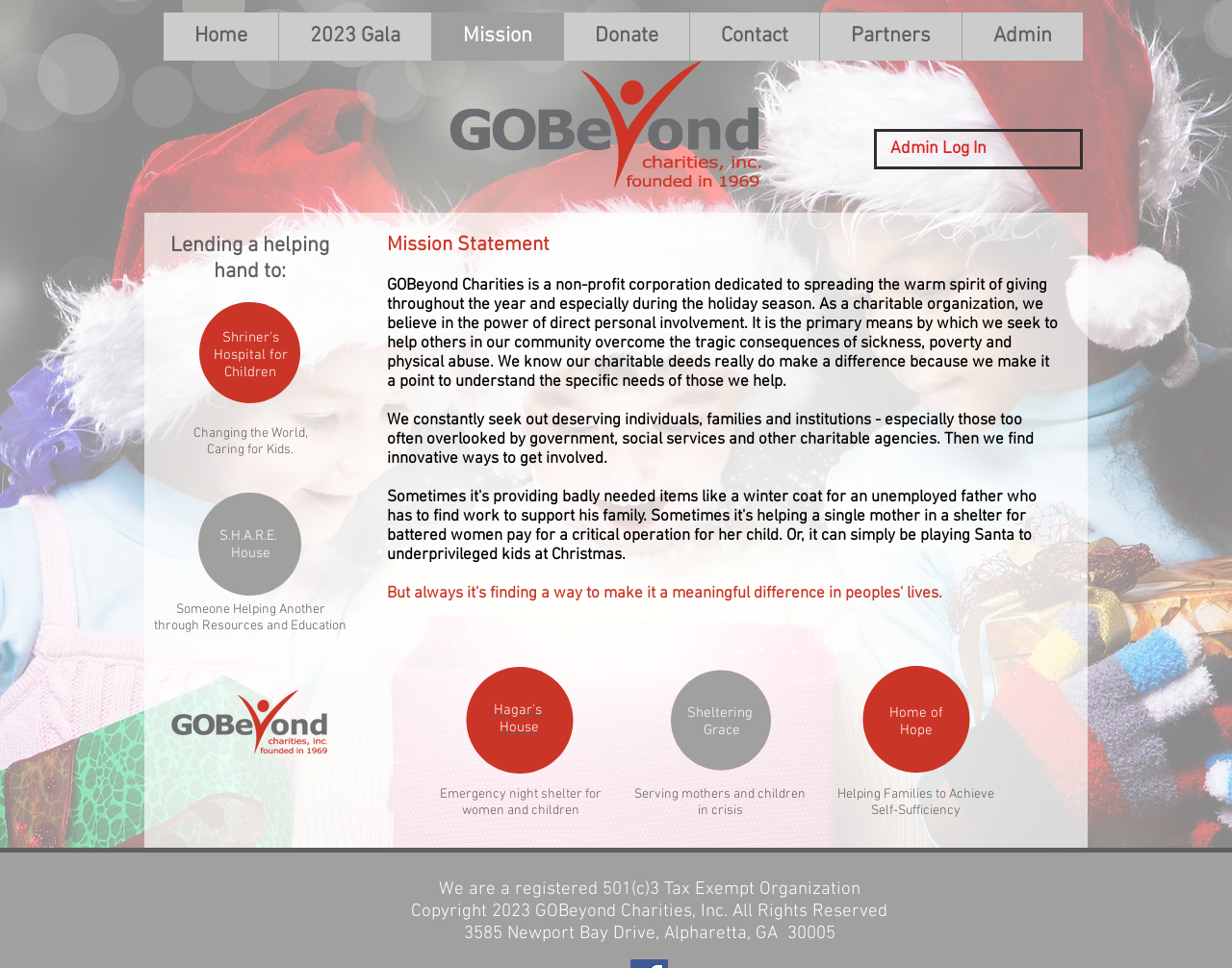Can you specify the bounding box coordinates for the region that should be clicked to fulfill this instruction: "Click the 2023 Gala link".

[0.226, 0.013, 0.35, 0.063]